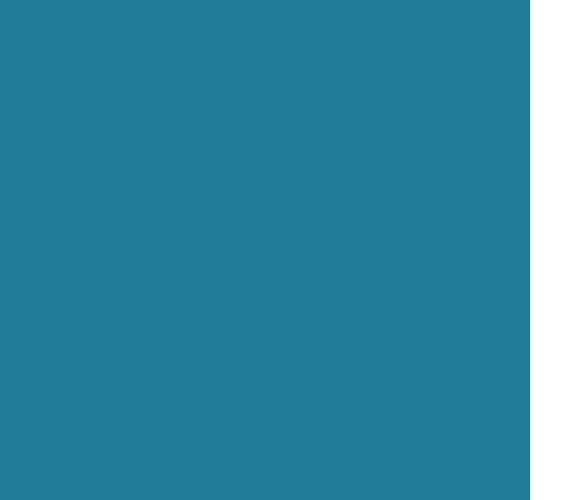Where is the company located?
Refer to the image and respond with a one-word or short-phrase answer.

Fruitville, FL